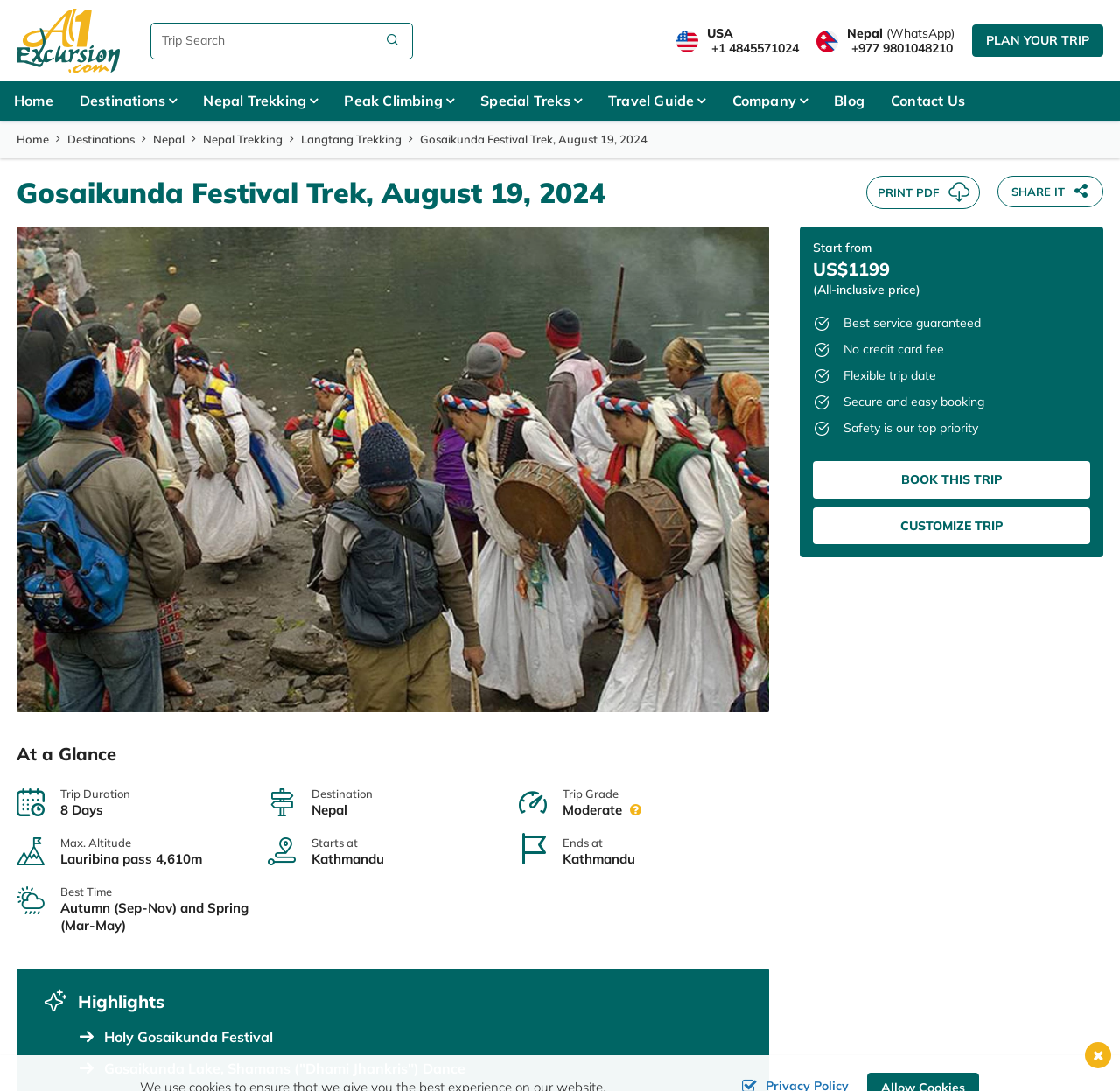Identify the bounding box coordinates for the region to click in order to carry out this instruction: "Book this trip". Provide the coordinates using four float numbers between 0 and 1, formatted as [left, top, right, bottom].

[0.726, 0.423, 0.973, 0.457]